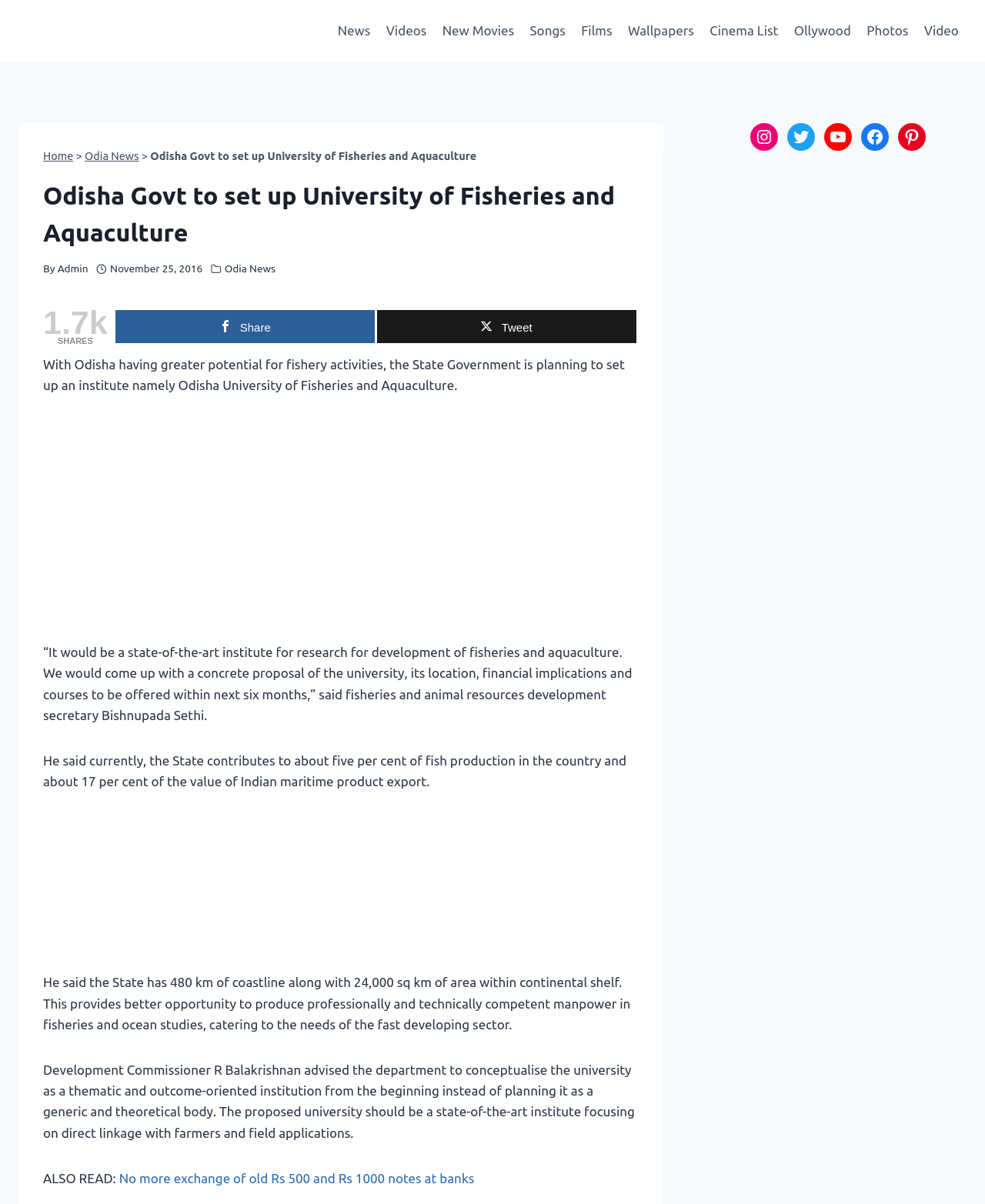Identify the bounding box coordinates of the clickable region necessary to fulfill the following instruction: "Click on No more exchange of old Rs 500 and Rs 1000 notes at banks". The bounding box coordinates should be four float numbers between 0 and 1, i.e., [left, top, right, bottom].

[0.121, 0.972, 0.482, 0.984]